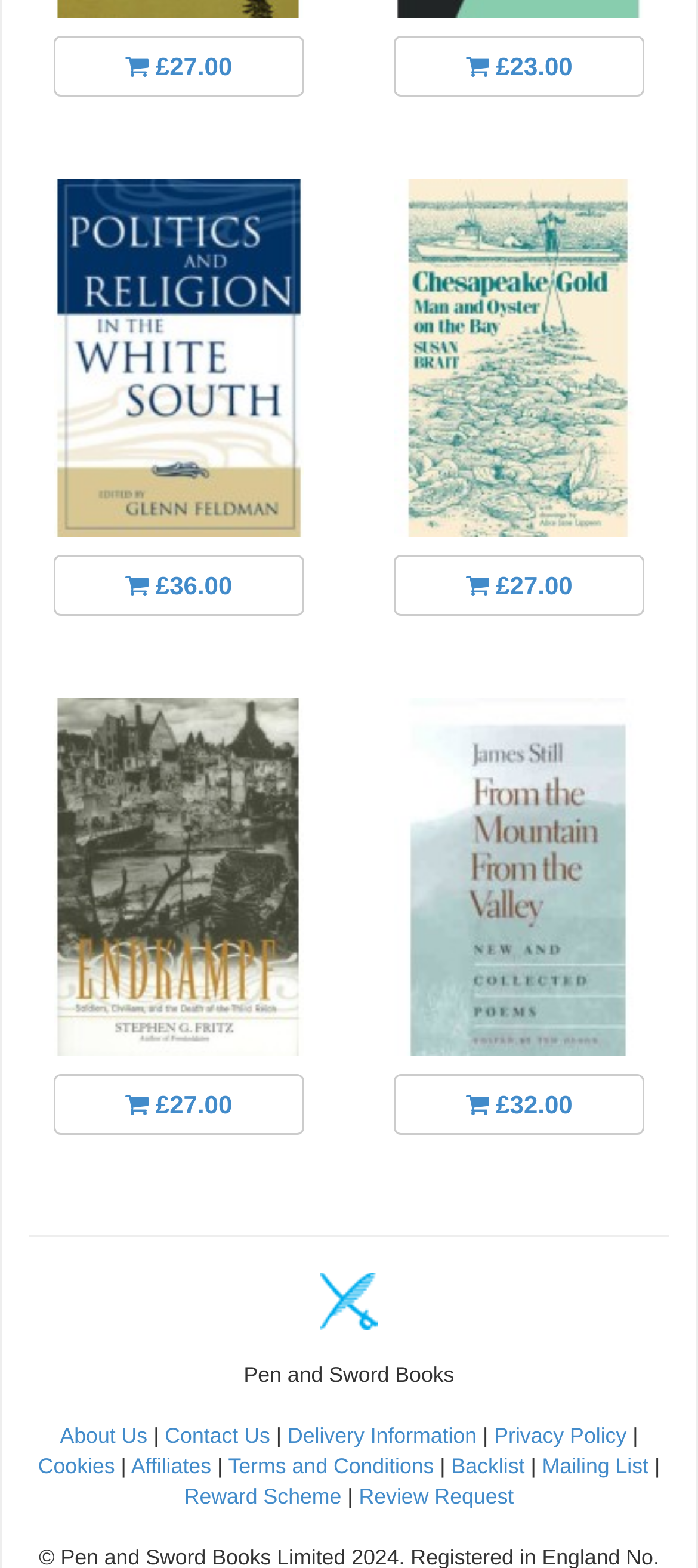Please reply to the following question using a single word or phrase: 
How many images are on the webpage?

3